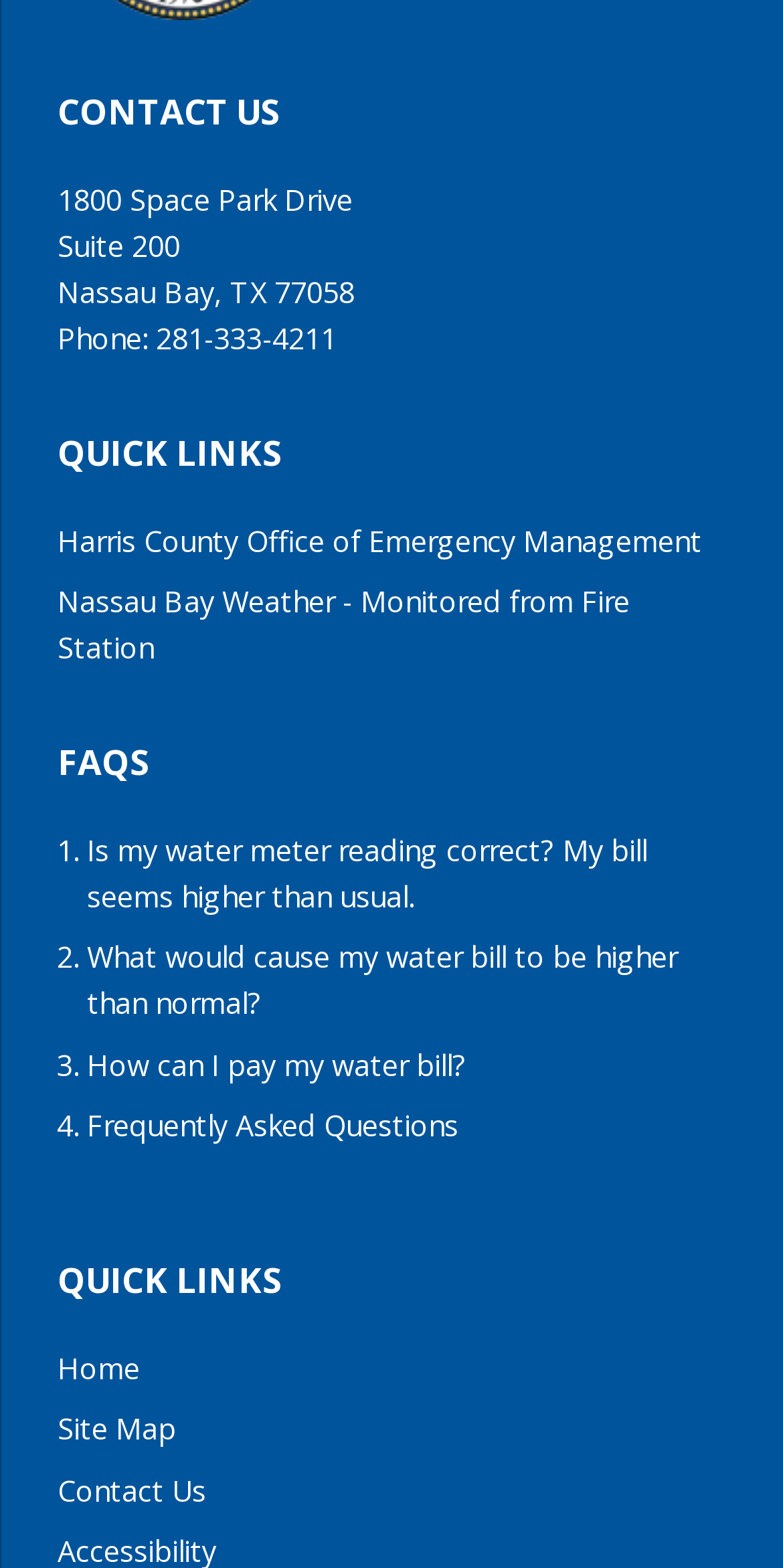How many FAQs are listed on the page?
We need a detailed and meticulous answer to the question.

I counted the number of list markers and corresponding links in the 'FAQS' region. There were four list markers, each followed by a link, indicating four FAQs.